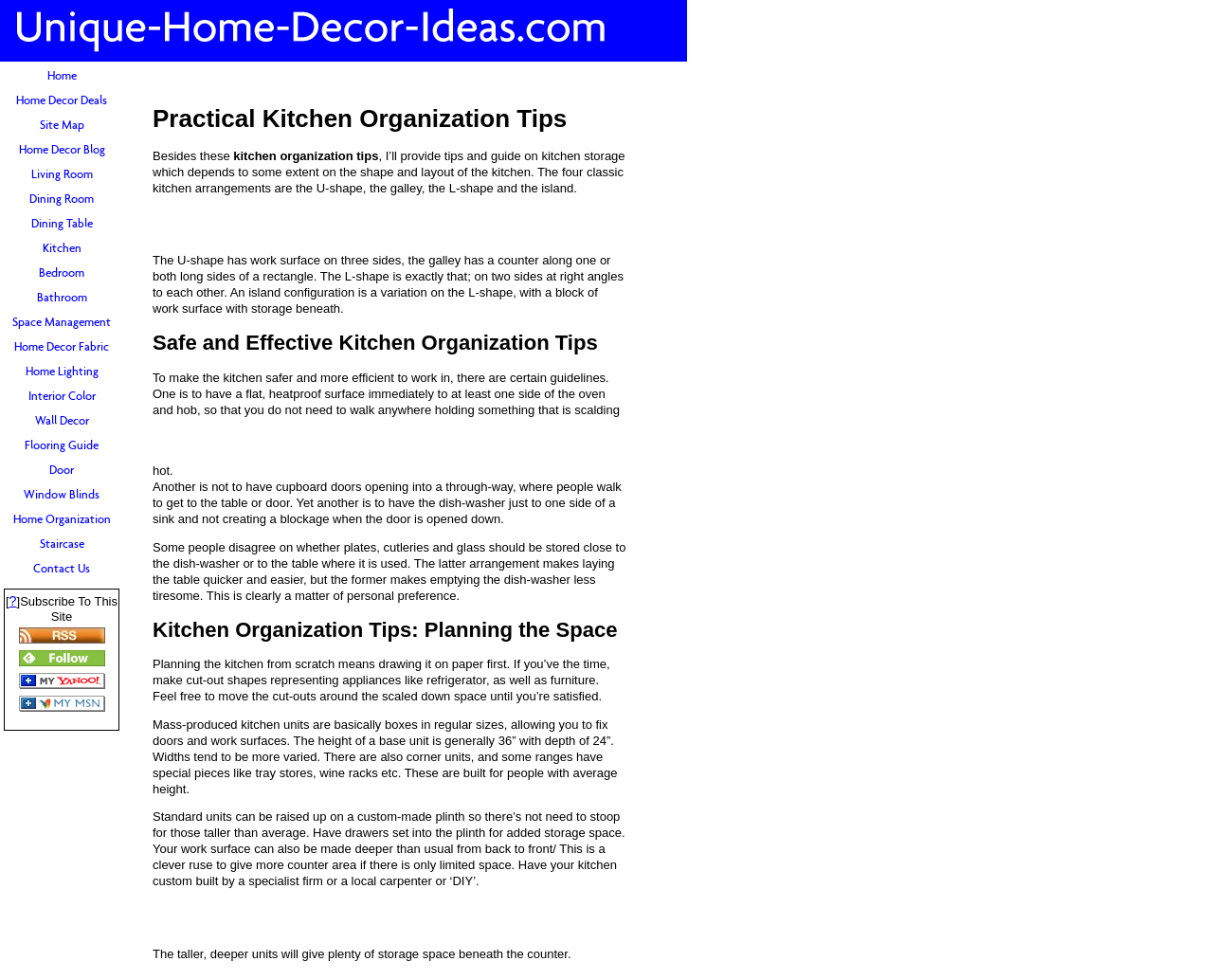Please pinpoint the bounding box coordinates for the region I should click to adhere to this instruction: "Subscribe to this site".

[0.014, 0.606, 0.097, 0.637]